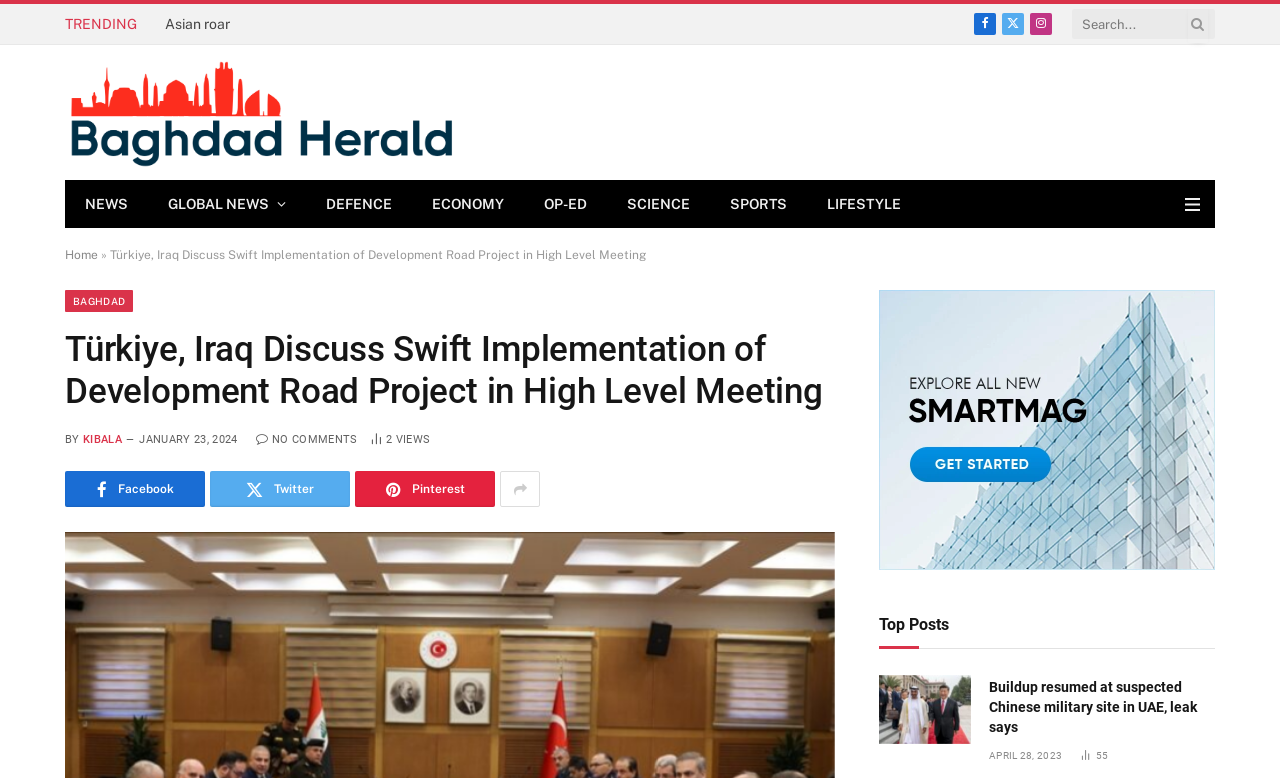Identify the bounding box coordinates of the clickable region required to complete the instruction: "View top posts". The coordinates should be given as four float numbers within the range of 0 and 1, i.e., [left, top, right, bottom].

[0.687, 0.791, 0.741, 0.816]